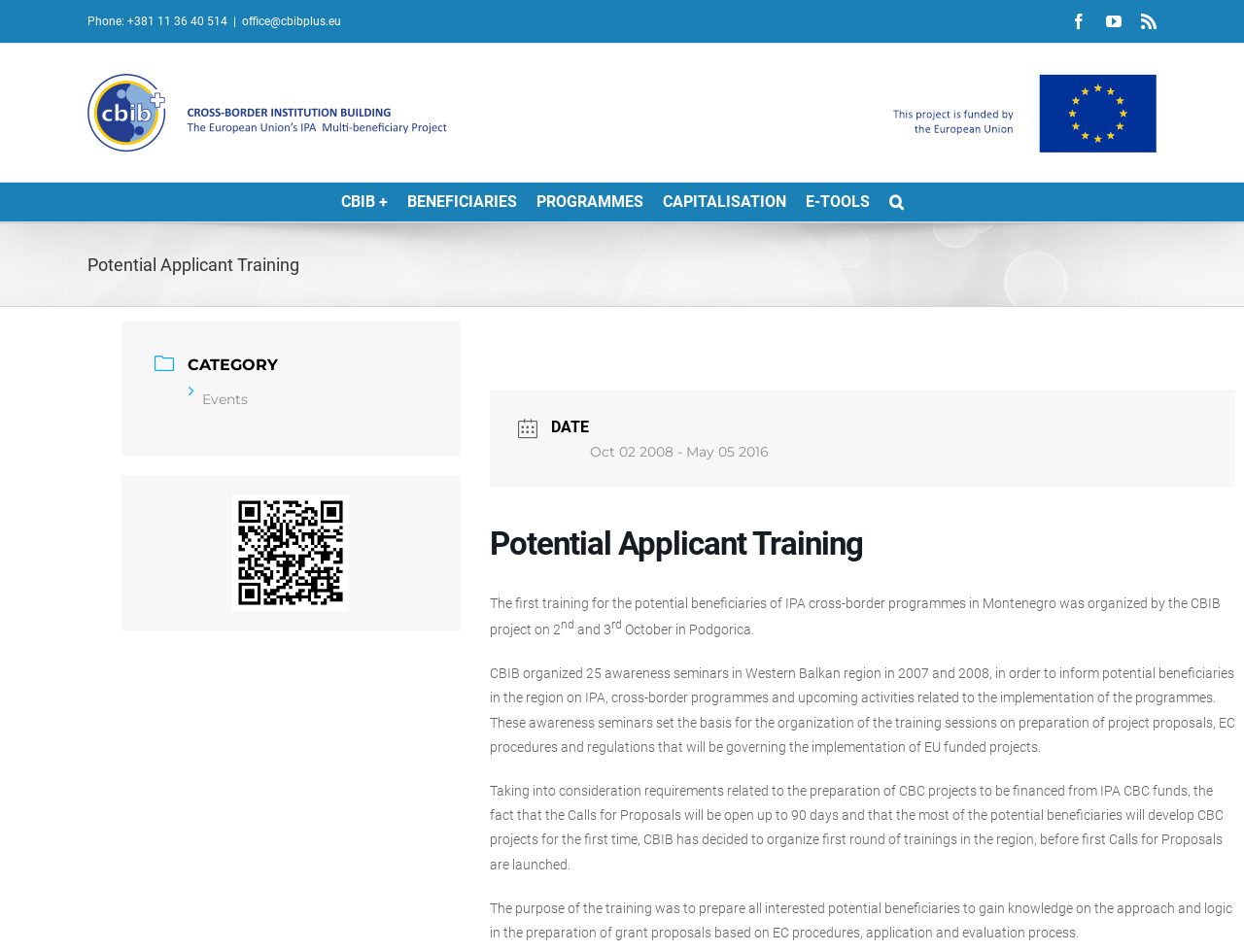What is the phone number of the institution?
Carefully analyze the image and provide a thorough answer to the question.

I found the phone number by looking at the top section of the webpage, where the contact information is displayed. The phone number is written as 'Phone: +381 11 36 40 514'.